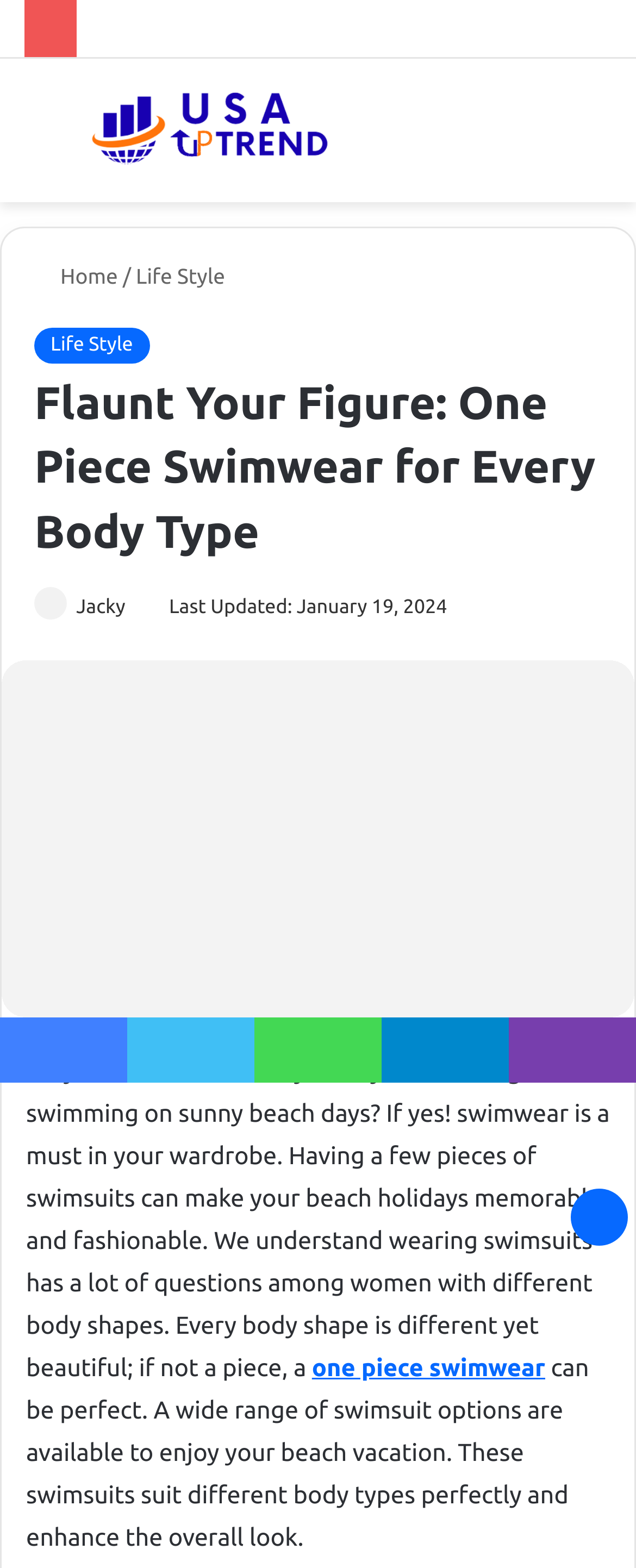Based on the element description, predict the bounding box coordinates (top-left x, top-left y, bottom-right x, bottom-right y) for the UI element in the screenshot: Switch skin

[0.821, 0.068, 0.872, 0.114]